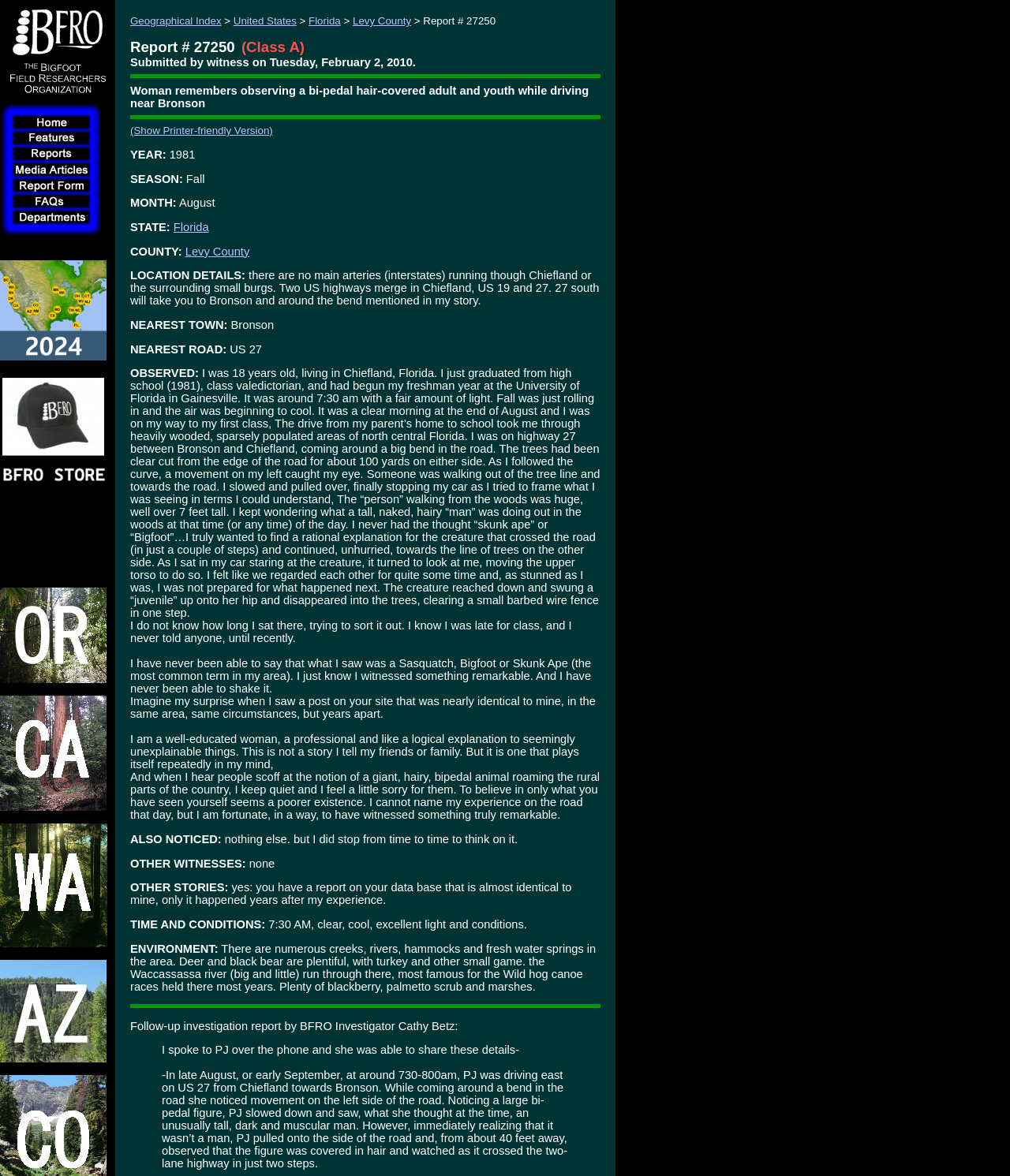Determine the bounding box coordinates of the area to click in order to meet this instruction: "Click the link to Levy County".

[0.349, 0.013, 0.407, 0.023]